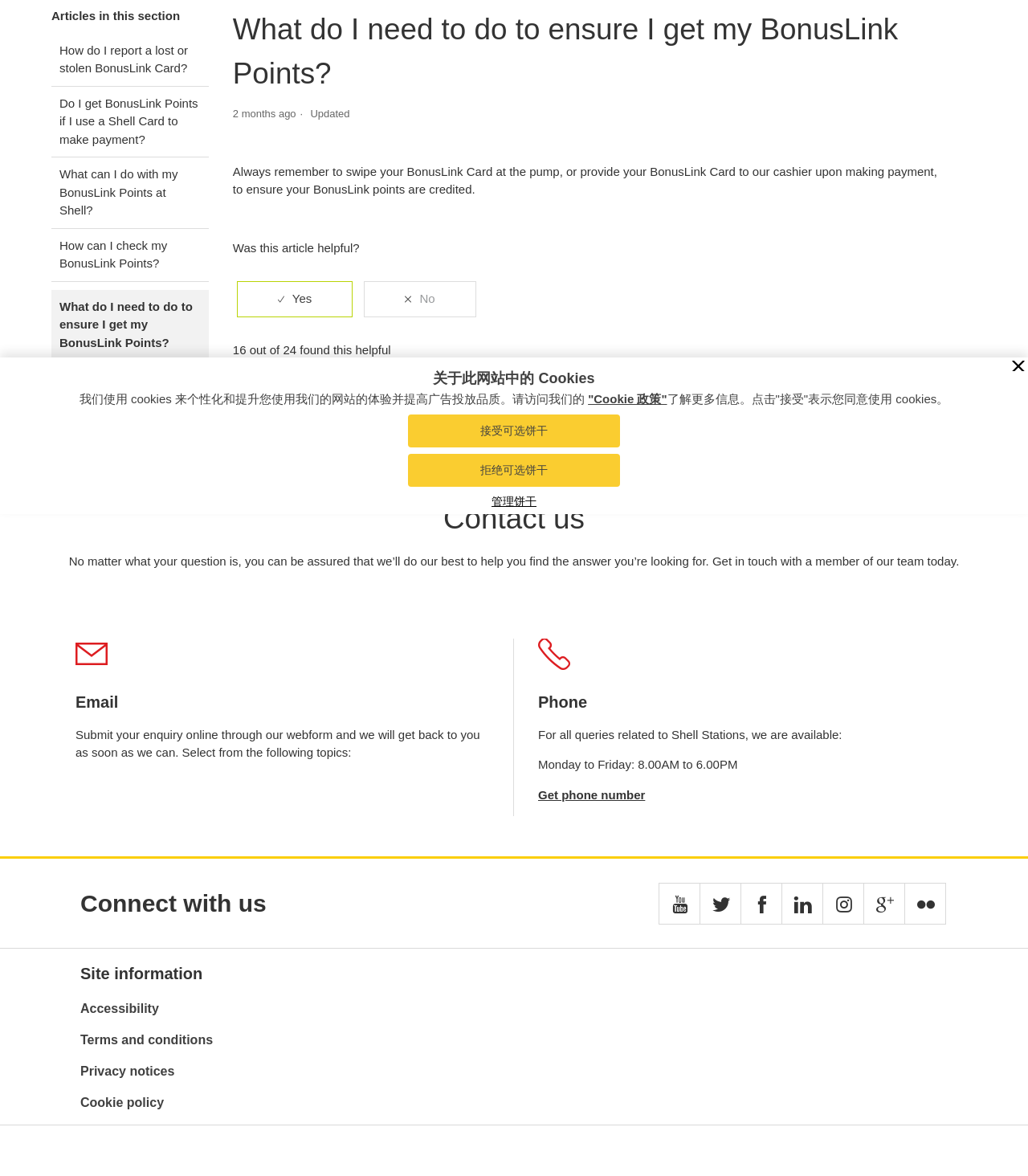Locate the bounding box for the described UI element: "Creating Enrollment Rules". Ensure the coordinates are four float numbers between 0 and 1, formatted as [left, top, right, bottom].

None